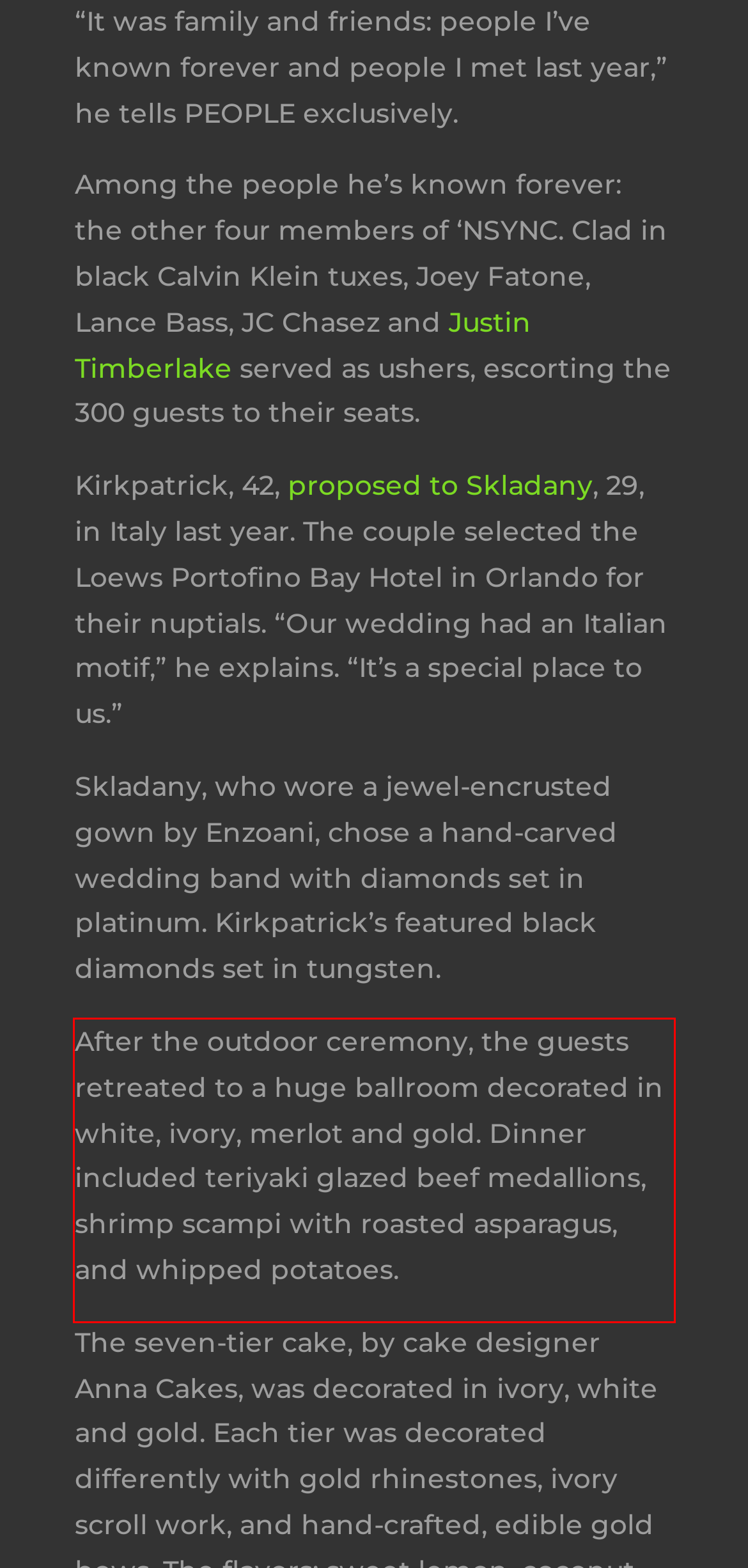Identify the text inside the red bounding box in the provided webpage screenshot and transcribe it.

After the outdoor ceremony, the guests retreated to a huge ballroom decorated in white, ivory, merlot and gold. Dinner included teriyaki glazed beef medallions, shrimp scampi with roasted asparagus, and whipped potatoes.